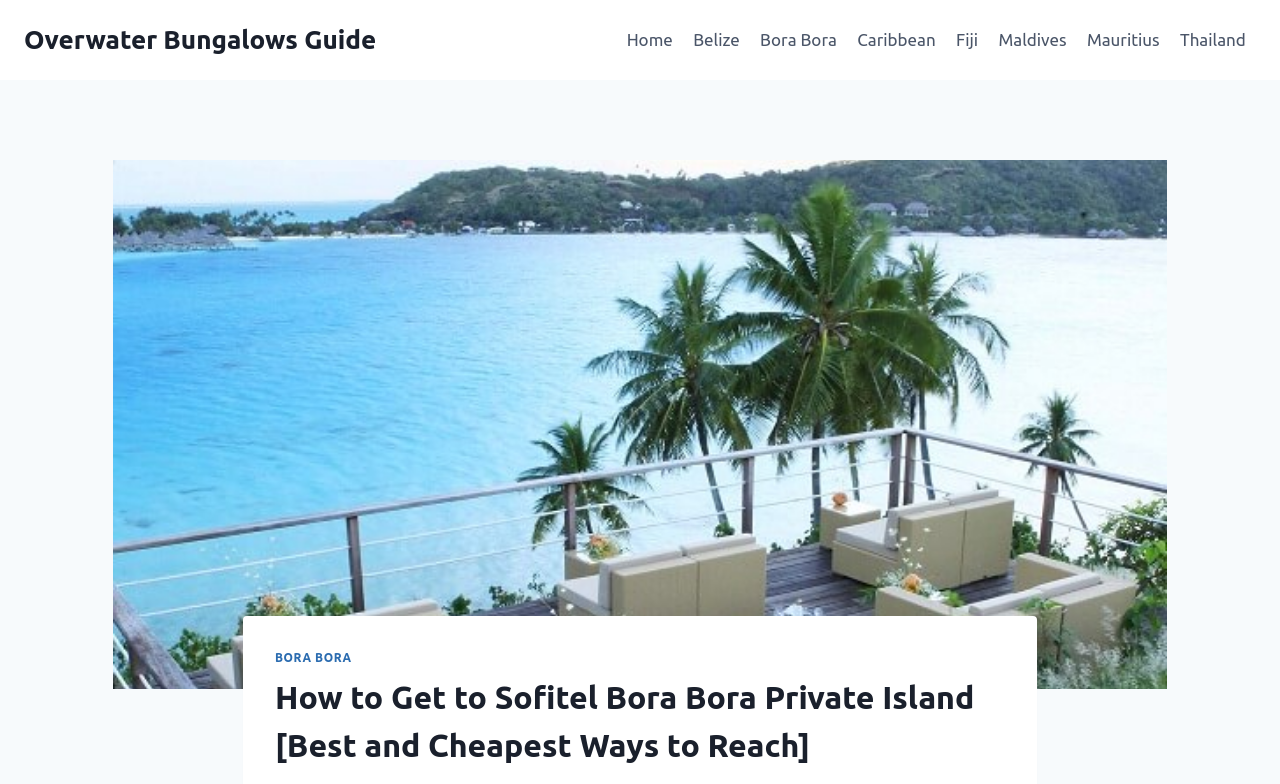Please identify the bounding box coordinates of the element's region that needs to be clicked to fulfill the following instruction: "Read the heading about How to Get to Sofitel Bora Bora Private Island". The bounding box coordinates should consist of four float numbers between 0 and 1, i.e., [left, top, right, bottom].

[0.215, 0.859, 0.785, 0.981]